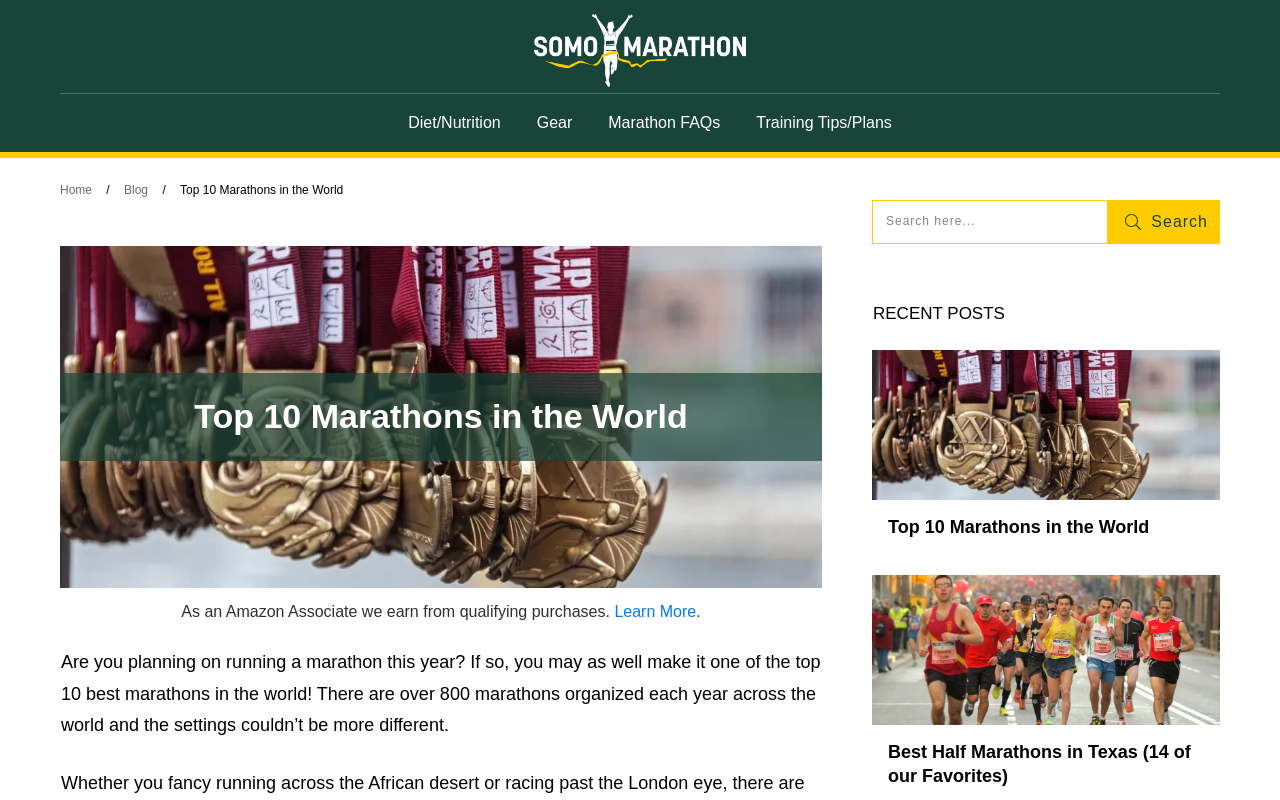How many links are in the top navigation bar?
Please answer the question with a detailed and comprehensive explanation.

I counted the links in the top navigation bar, which are 'Diet/Nutrition', 'Gear', 'Marathon FAQs', 'Training Tips/Plans', and 'Home'. There are 5 links in total.